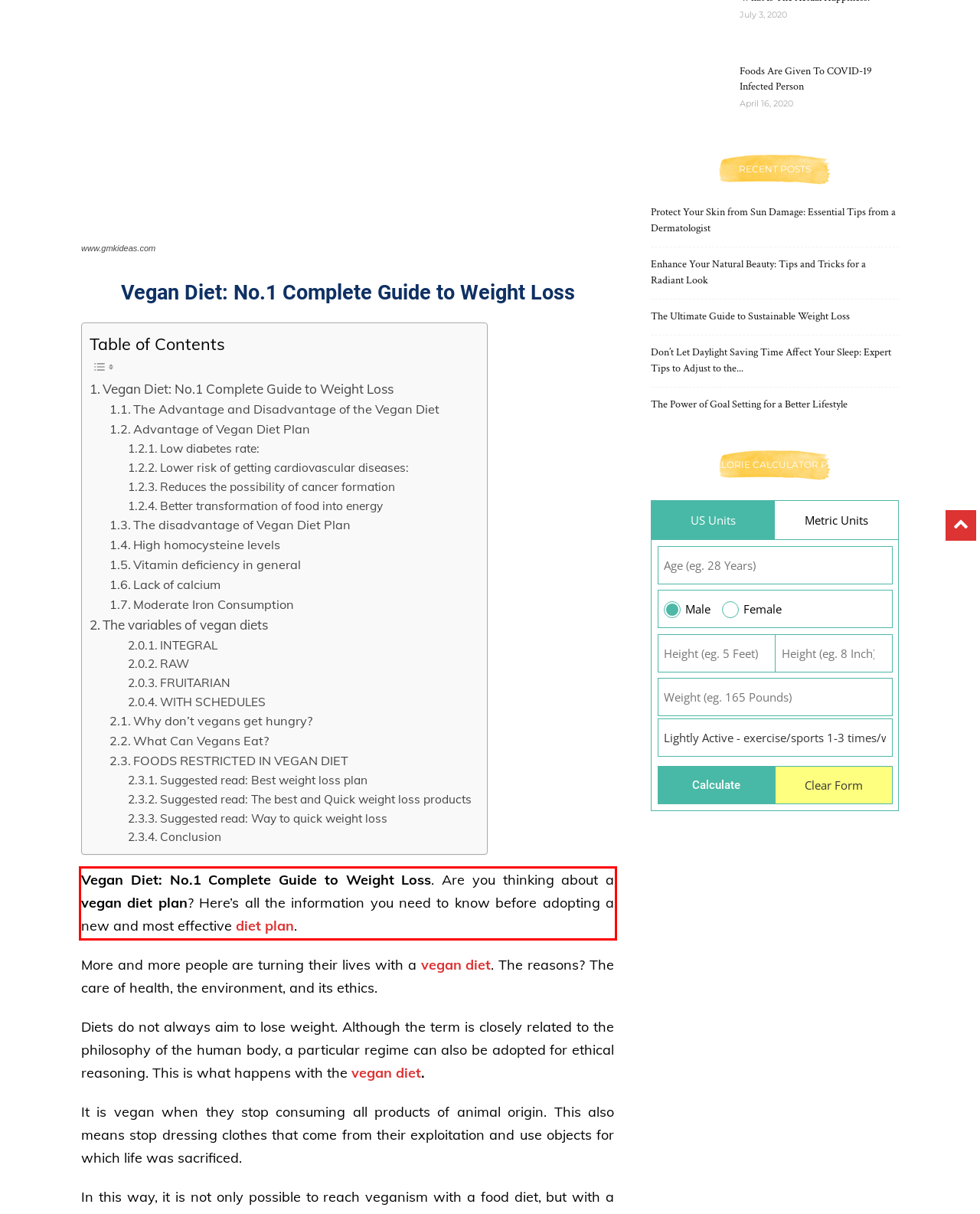Please analyze the provided webpage screenshot and perform OCR to extract the text content from the red rectangle bounding box.

Vegan Diet: No.1 Complete Guide to Weight Loss. Are you thinking about a vegan diet plan? Here’s all the information you need to know before adopting a new and most effective diet plan.